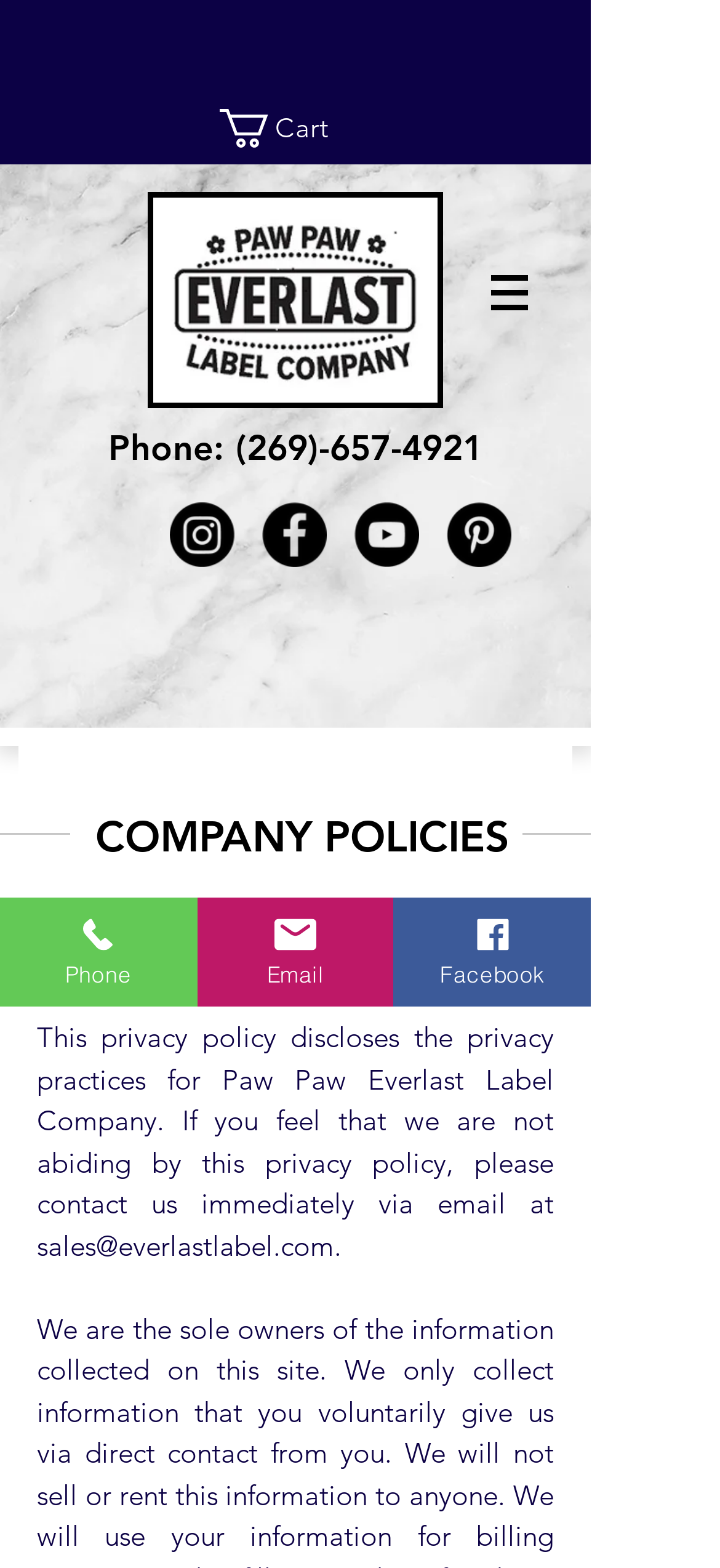Please identify the bounding box coordinates of the element's region that I should click in order to complete the following instruction: "Call the phone number". The bounding box coordinates consist of four float numbers between 0 and 1, i.e., [left, top, right, bottom].

[0.327, 0.272, 0.671, 0.299]